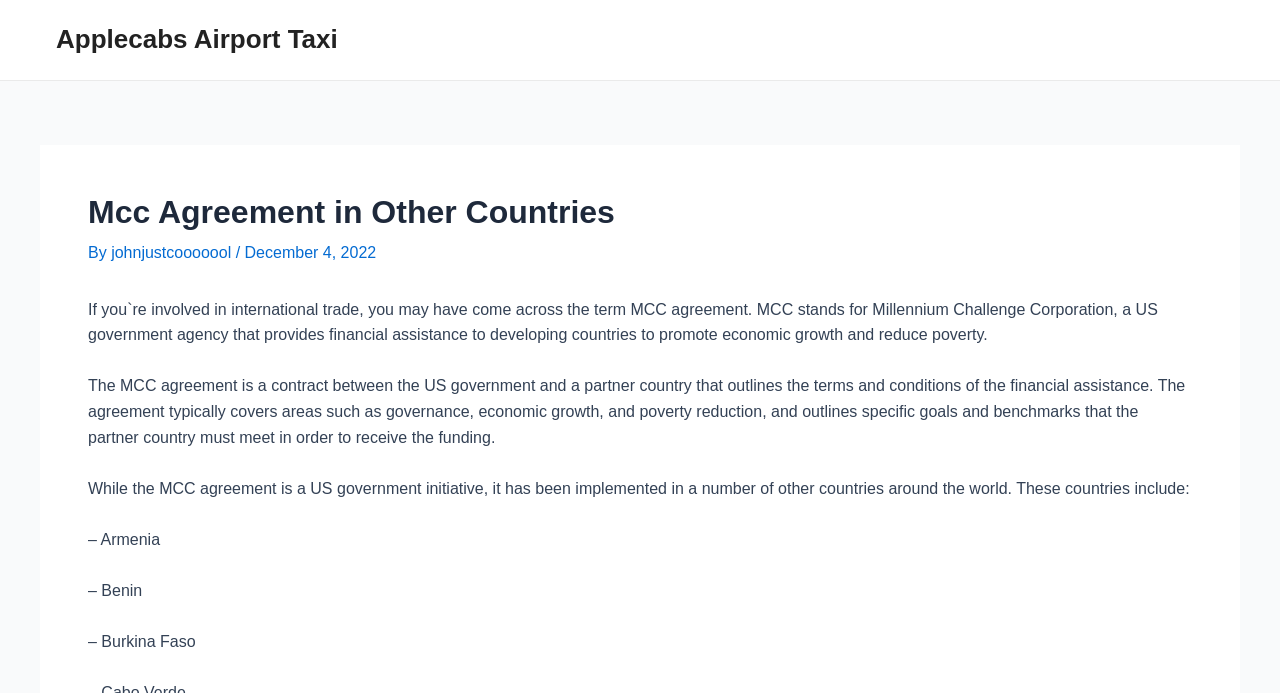Predict the bounding box of the UI element based on the description: "johnjustcooooool". The coordinates should be four float numbers between 0 and 1, formatted as [left, top, right, bottom].

[0.087, 0.353, 0.184, 0.377]